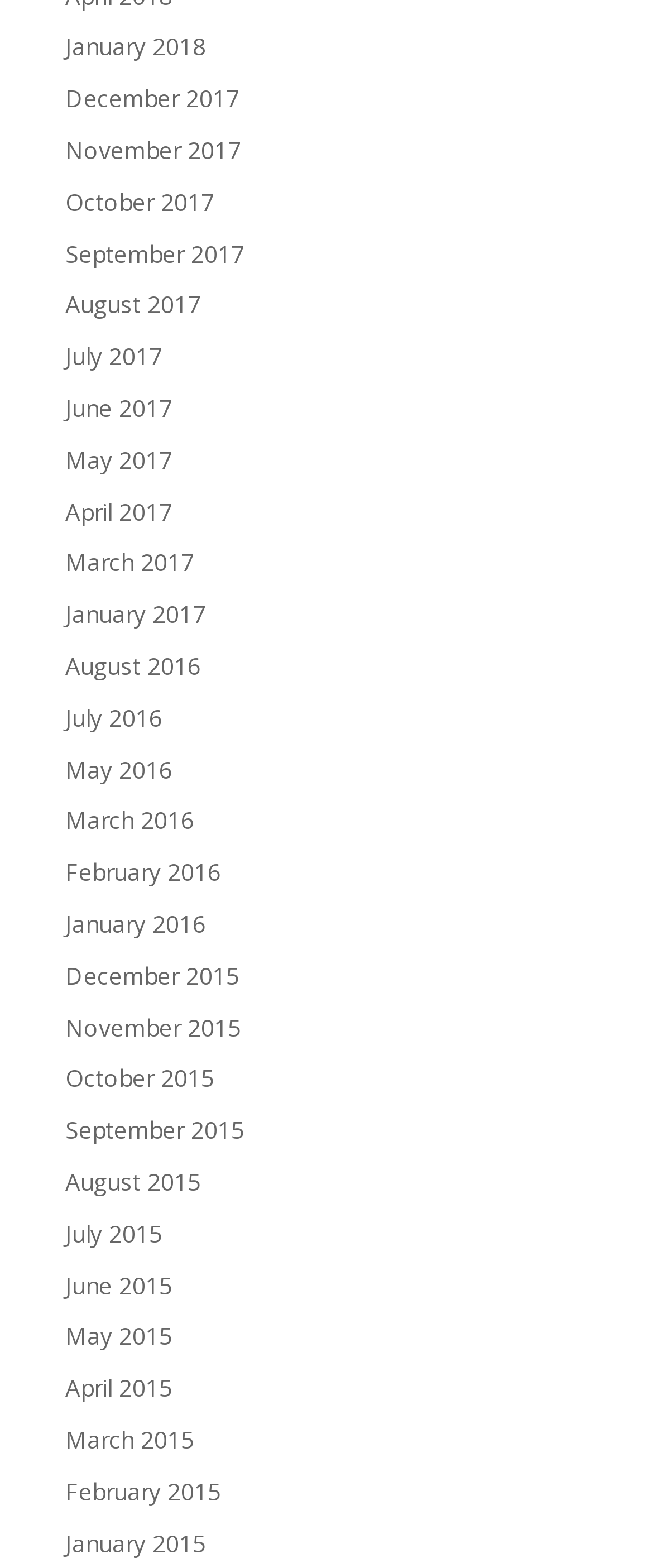How many years are represented on this webpage?
From the details in the image, answer the question comprehensively.

I looked at the links on the webpage and found that there are four years represented: 2015, 2016, 2017, and 2018.